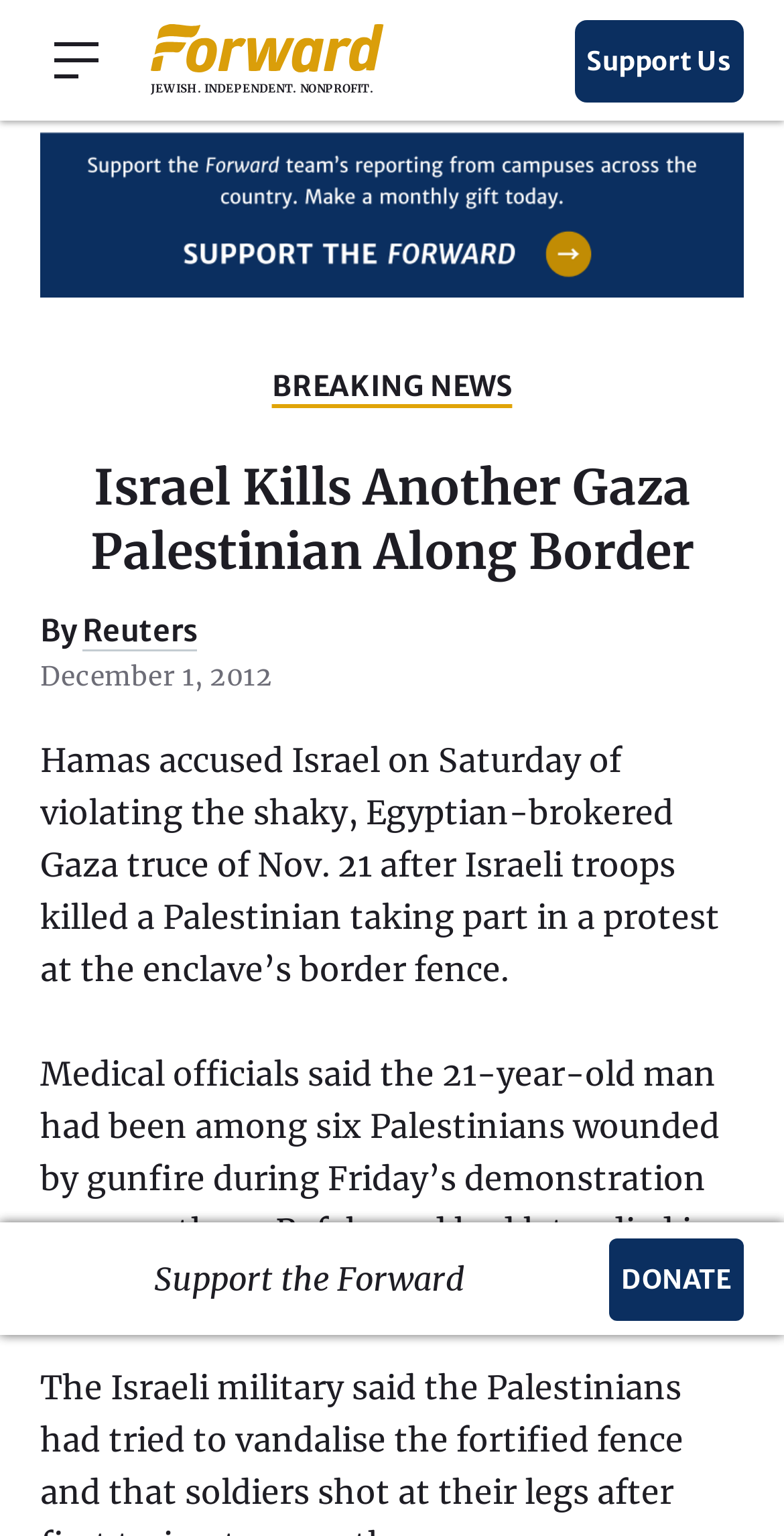Extract the primary headline from the webpage and present its text.

Israel Kills Another Gaza Palestinian Along Border